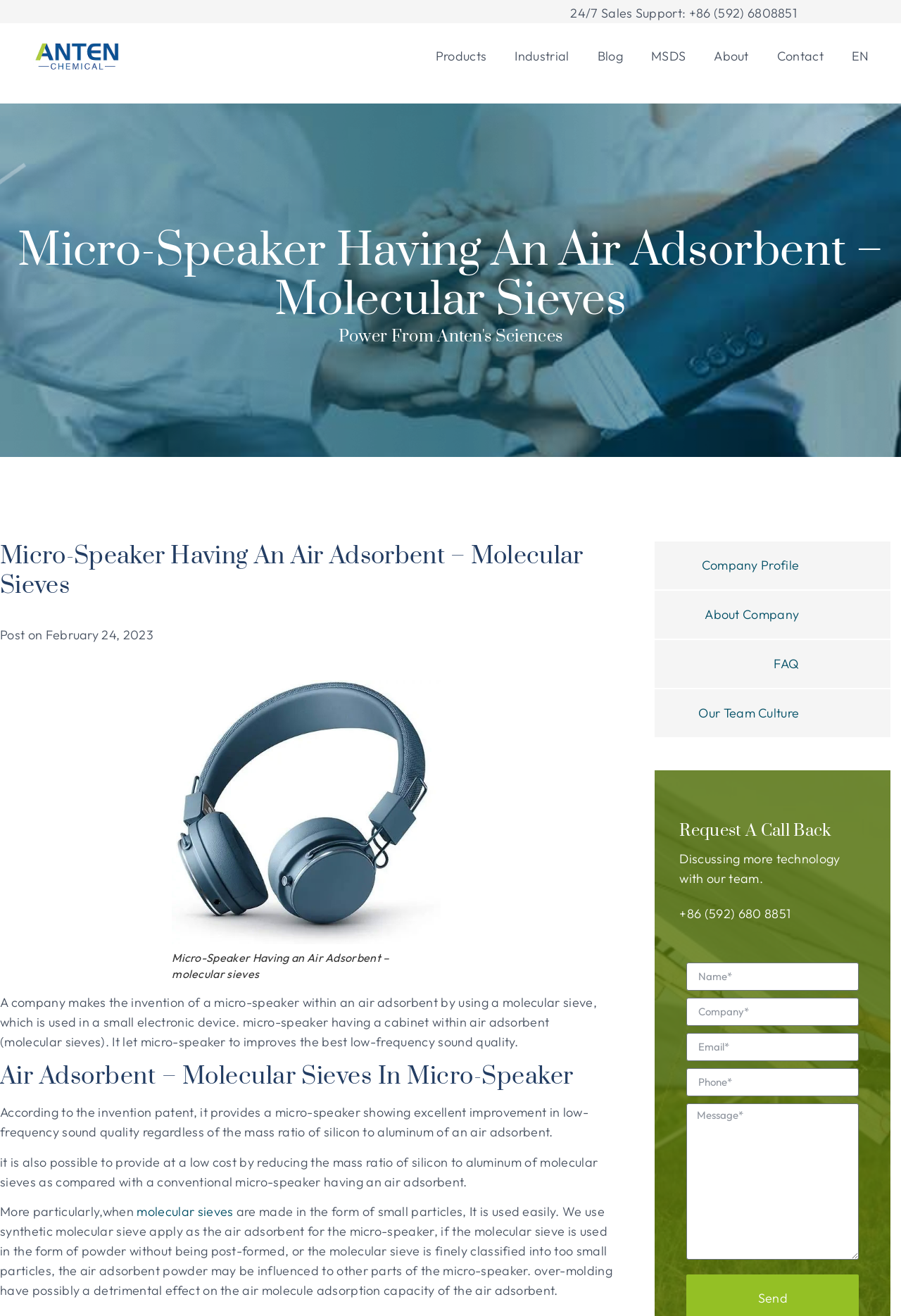Please determine the bounding box coordinates for the element with the description: "Our Team Culture".

[0.762, 0.535, 0.891, 0.549]